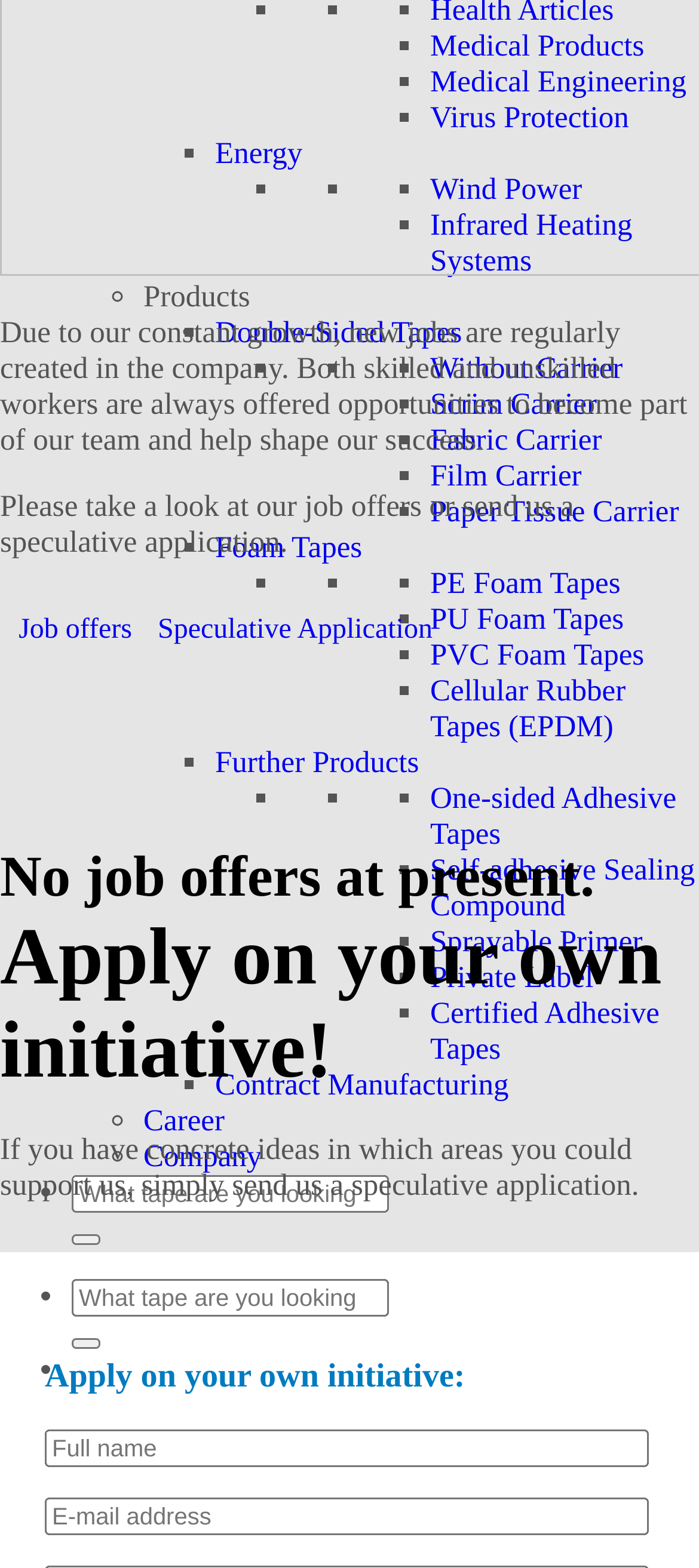Please find the bounding box coordinates for the clickable element needed to perform this instruction: "Click on Wind Power".

[0.615, 0.11, 0.833, 0.132]